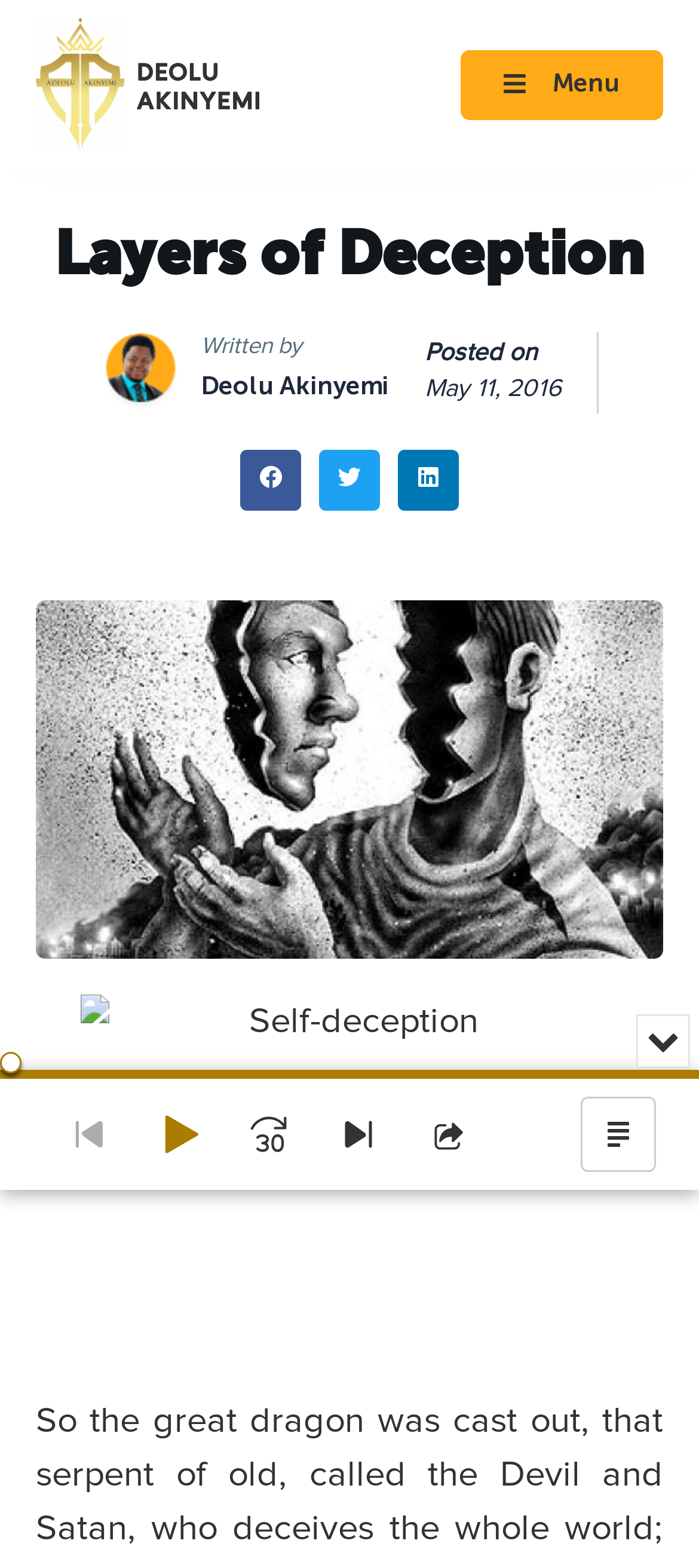Please specify the bounding box coordinates in the format (top-left x, top-left y, bottom-right x, bottom-right y), with values ranging from 0 to 1. Identify the bounding box for the UI component described as follows: aria-label="Share on linkedin"

[0.569, 0.287, 0.655, 0.325]